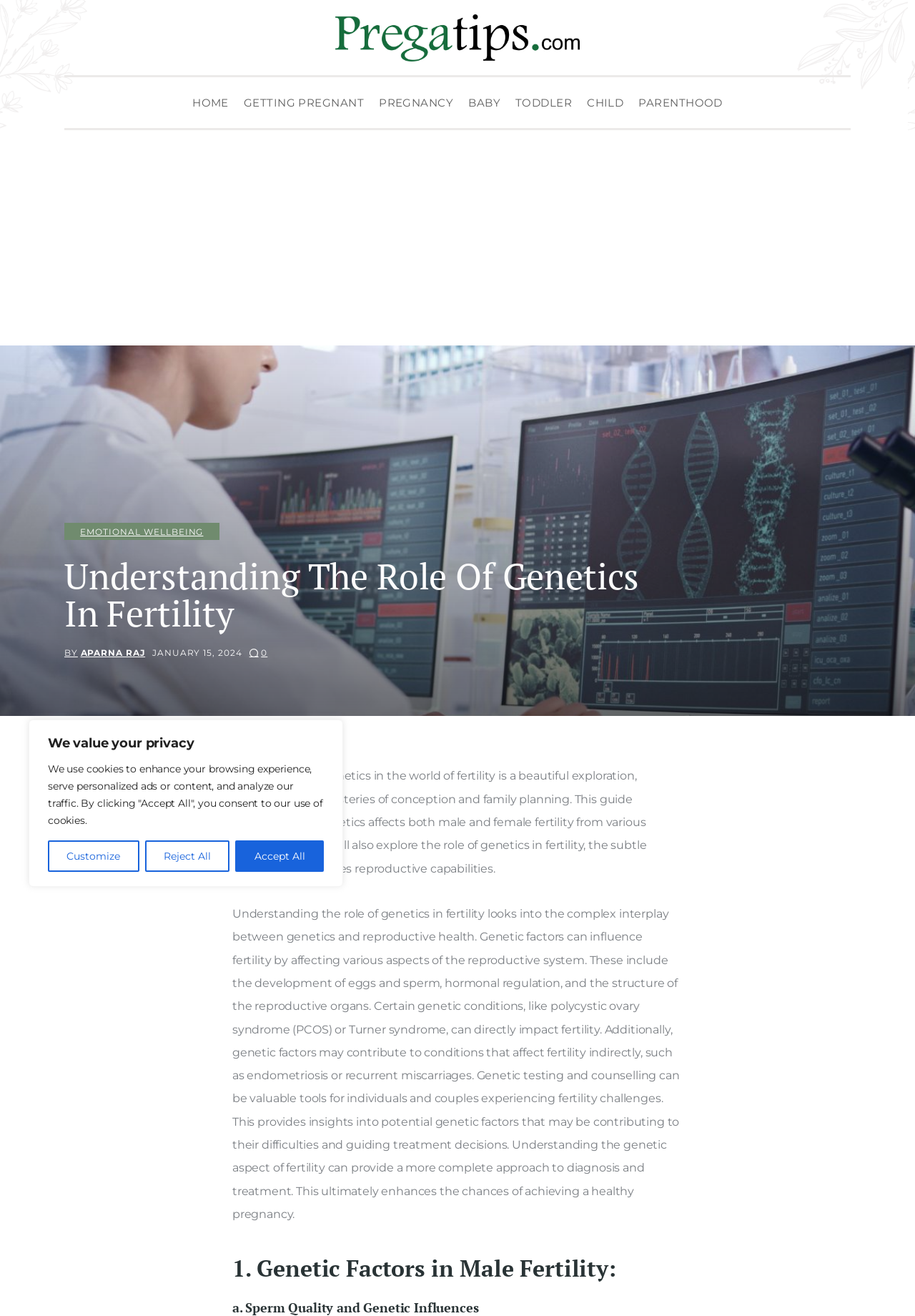Please find and provide the title of the webpage.

Understanding The Role Of Genetics In Fertility